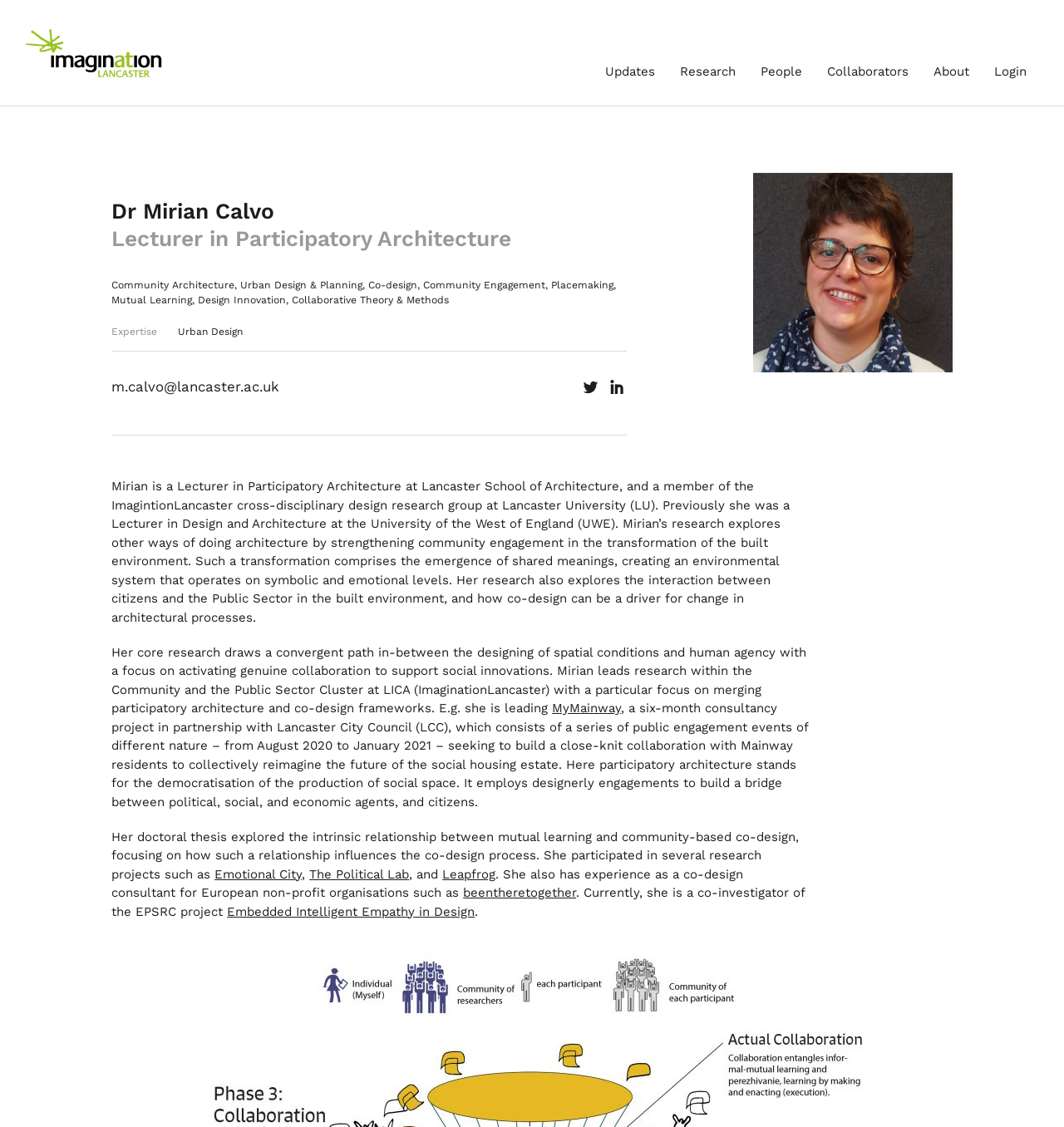Locate the bounding box coordinates of the item that should be clicked to fulfill the instruction: "Check email address".

[0.105, 0.336, 0.263, 0.35]